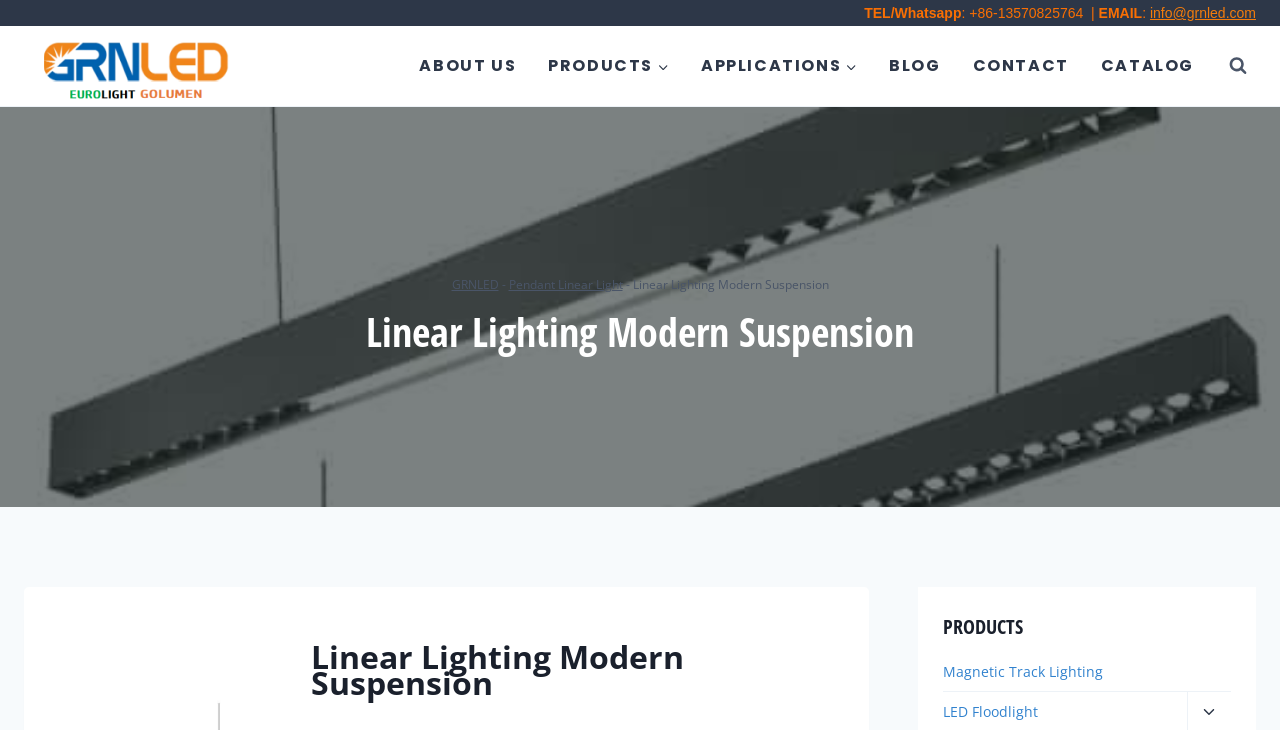Give a one-word or short phrase answer to the question: 
What is the type of lighting product shown?

Pendant Linear Light